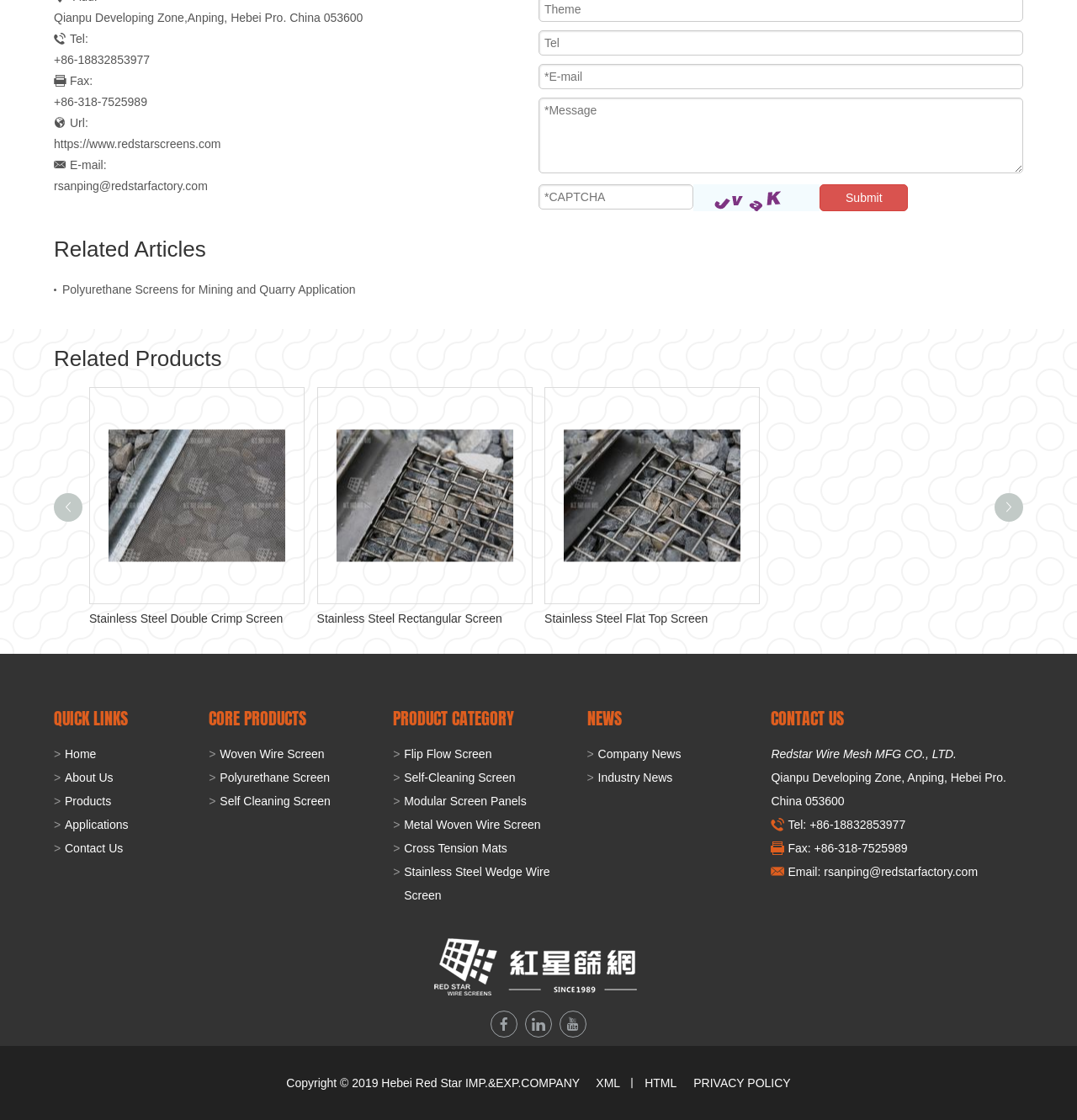Refer to the image and provide an in-depth answer to the question: 
What is the URL of the company's website?

The URL of the company's website can be found in the contact information section at the top of the webpage, which is 'https://www.redstarscreens.com'.